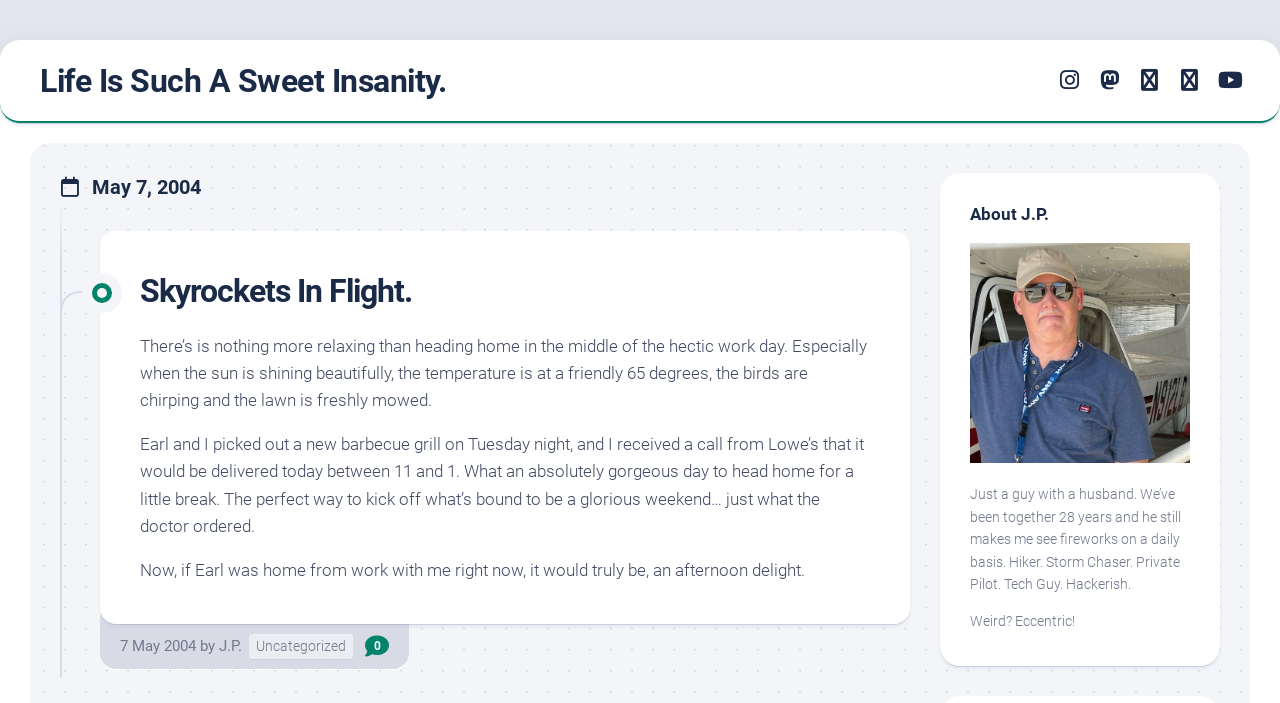What is the author's husband's name?
Could you please answer the question thoroughly and with as much detail as possible?

The author's husband's name is mentioned in the second paragraph of the article, where it says 'Earl and I picked out a new barbecue grill on Tuesday night'.